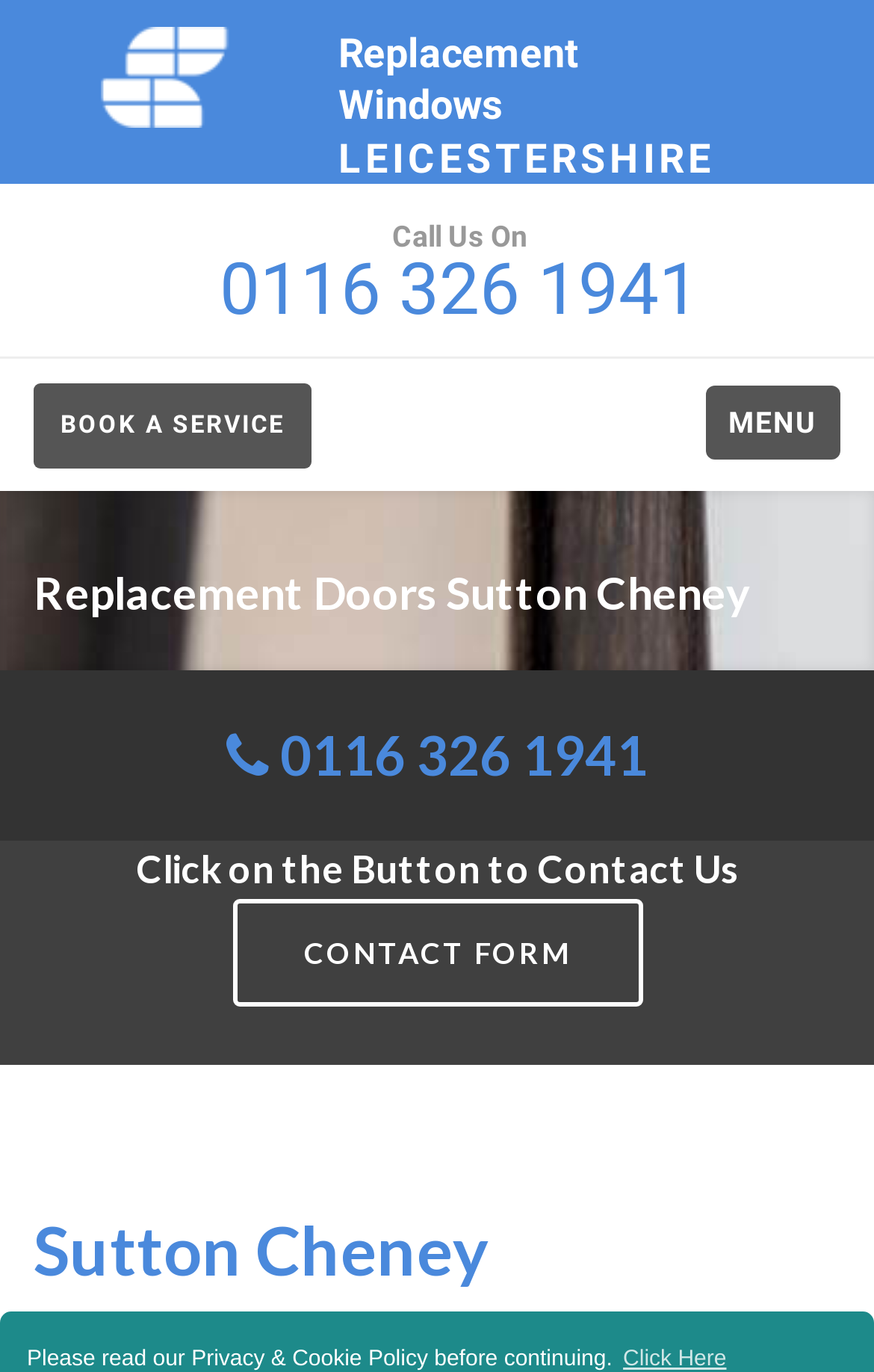What is the text above the 'BOOK A SERVICE' link?
Look at the image and respond with a one-word or short-phrase answer.

Call Us On